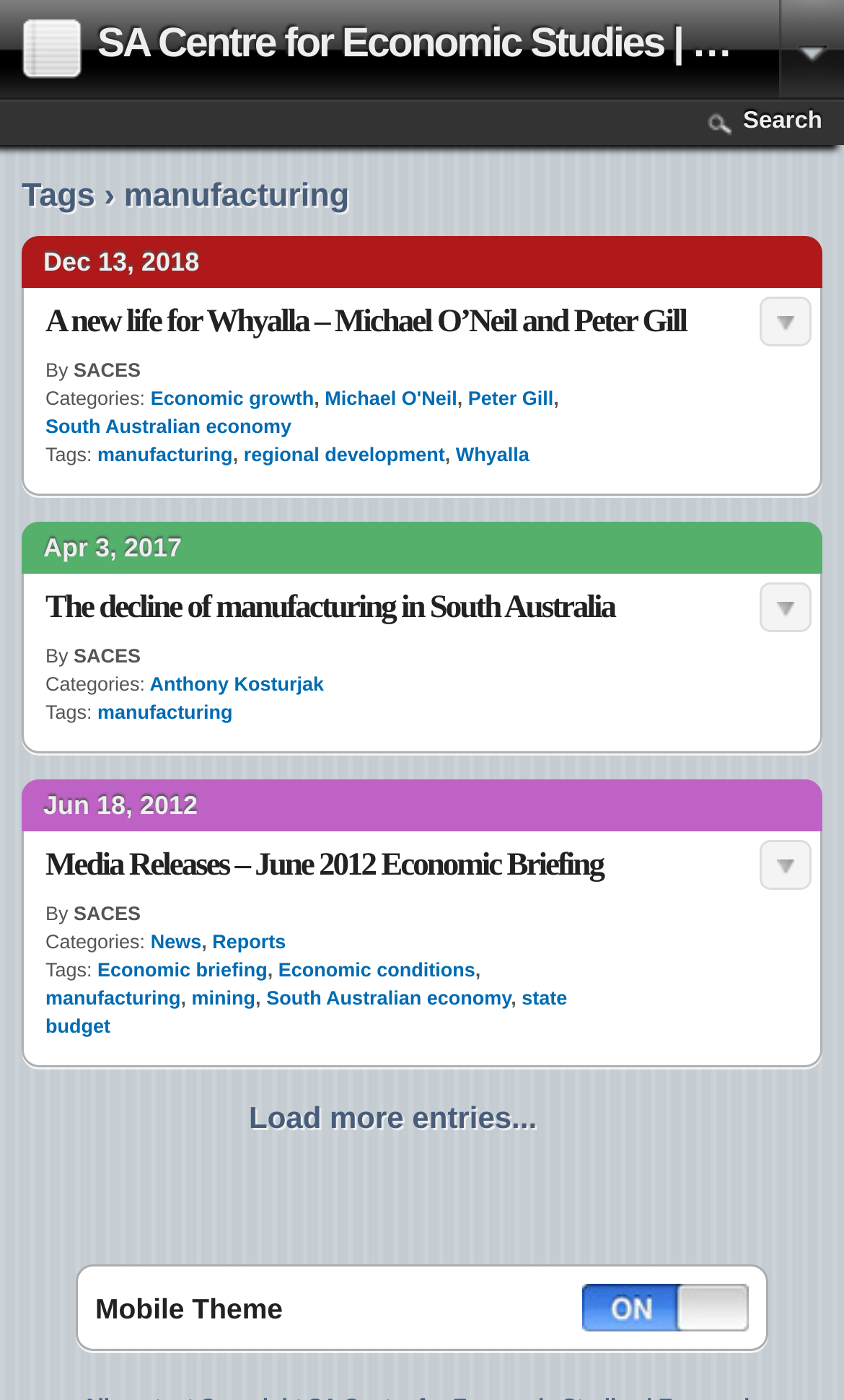Determine the bounding box coordinates (top-left x, top-left y, bottom-right x, bottom-right y) of the UI element described in the following text: parent_node: Mobile Theme

[0.69, 0.915, 0.887, 0.949]